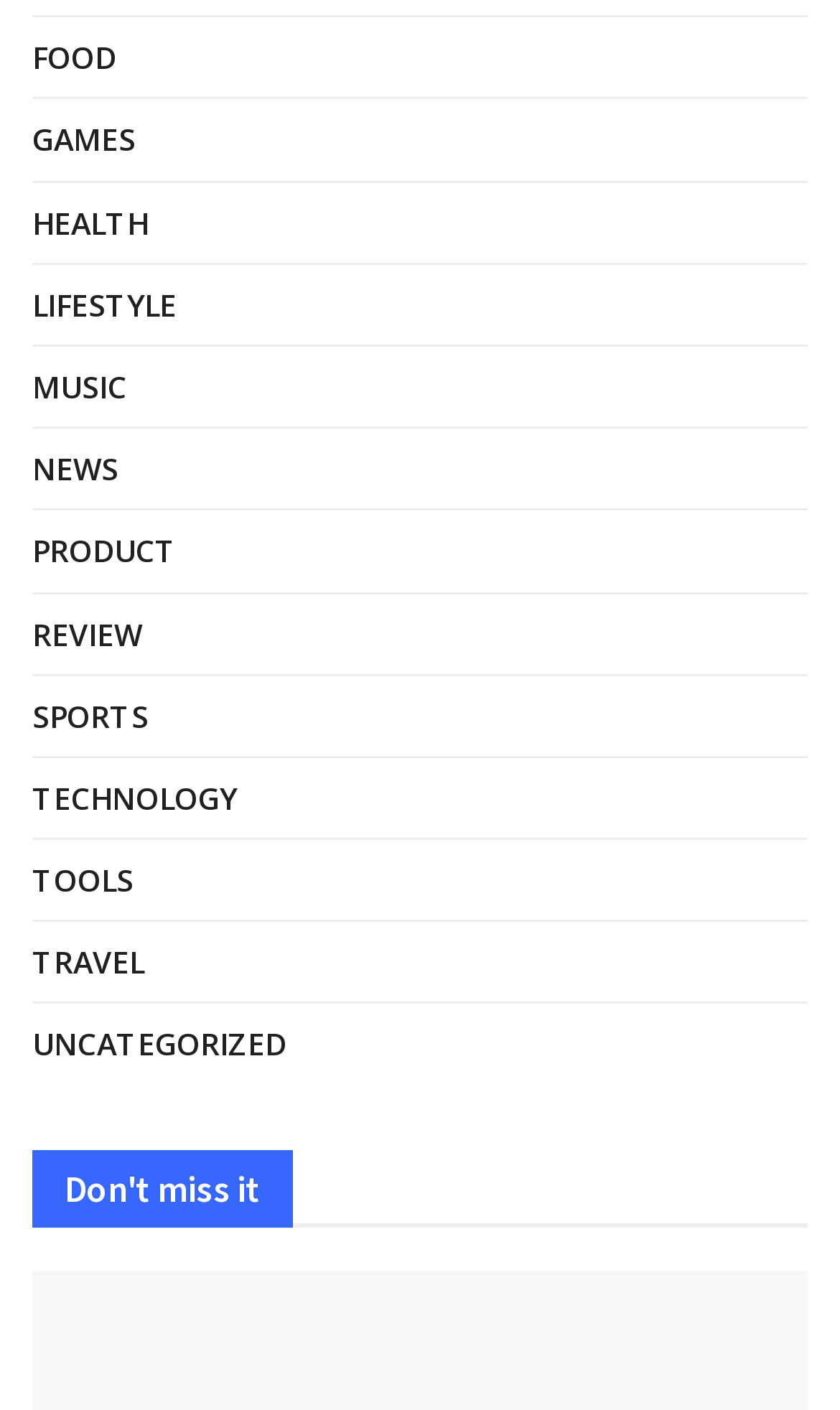Identify the bounding box coordinates for the element you need to click to achieve the following task: "go to MUSIC". Provide the bounding box coordinates as four float numbers between 0 and 1, in the form [left, top, right, bottom].

[0.038, 0.255, 0.151, 0.293]